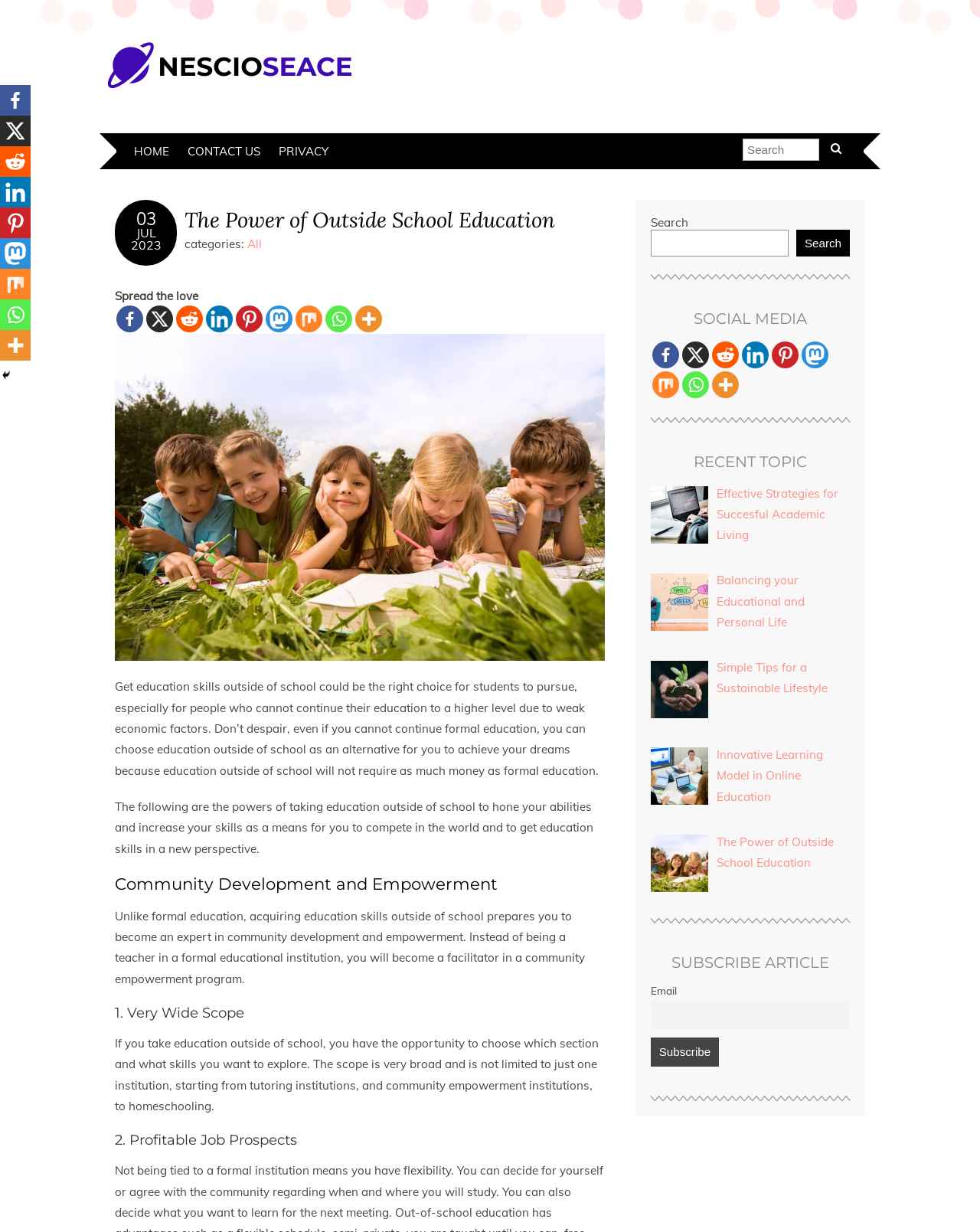What is the topic of the article 'The Power of Outside School Education'? Based on the screenshot, please respond with a single word or phrase.

Education outside of school